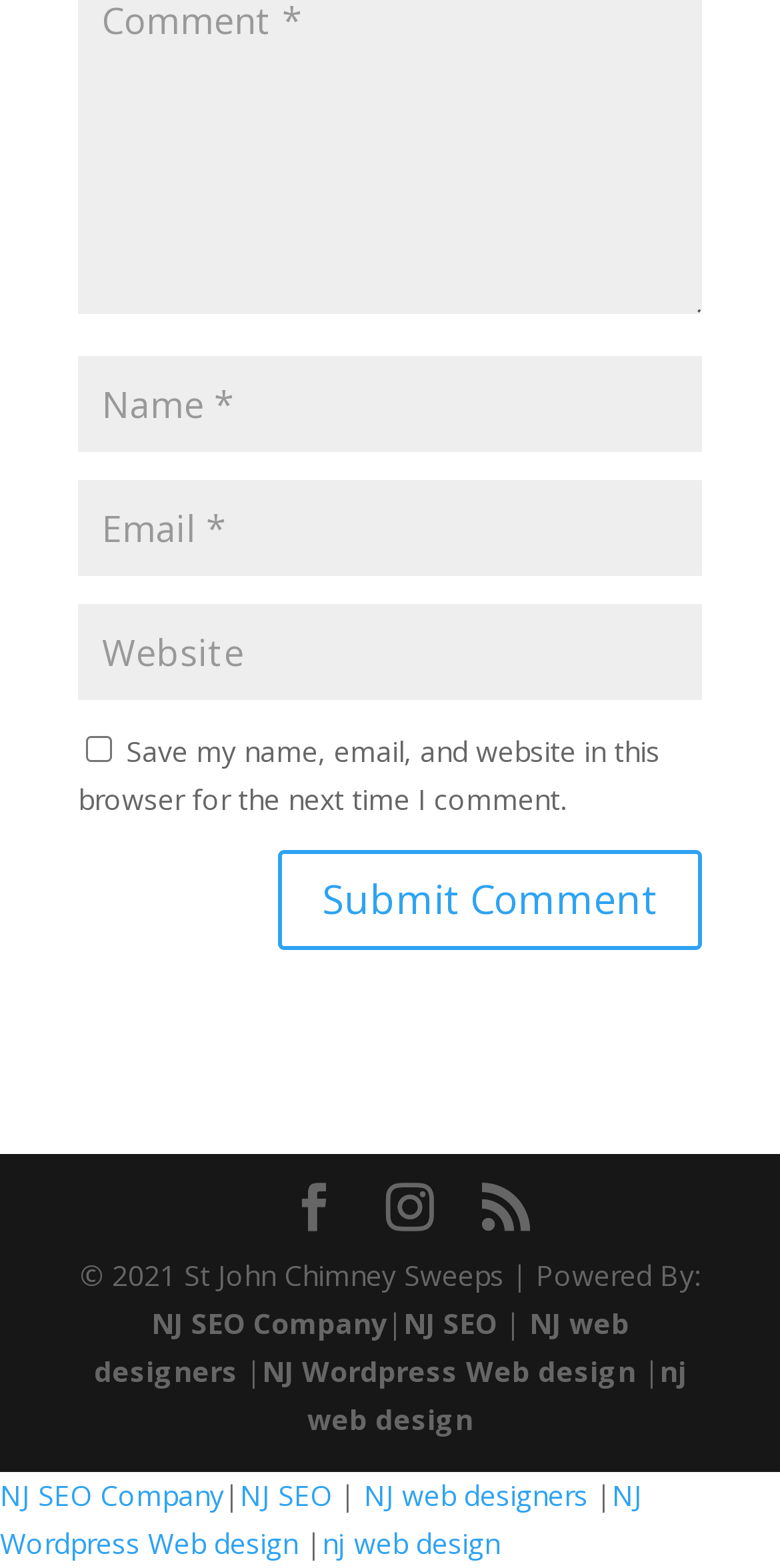Determine the bounding box coordinates for the clickable element to execute this instruction: "Check the save comment option". Provide the coordinates as four float numbers between 0 and 1, i.e., [left, top, right, bottom].

[0.11, 0.469, 0.144, 0.486]